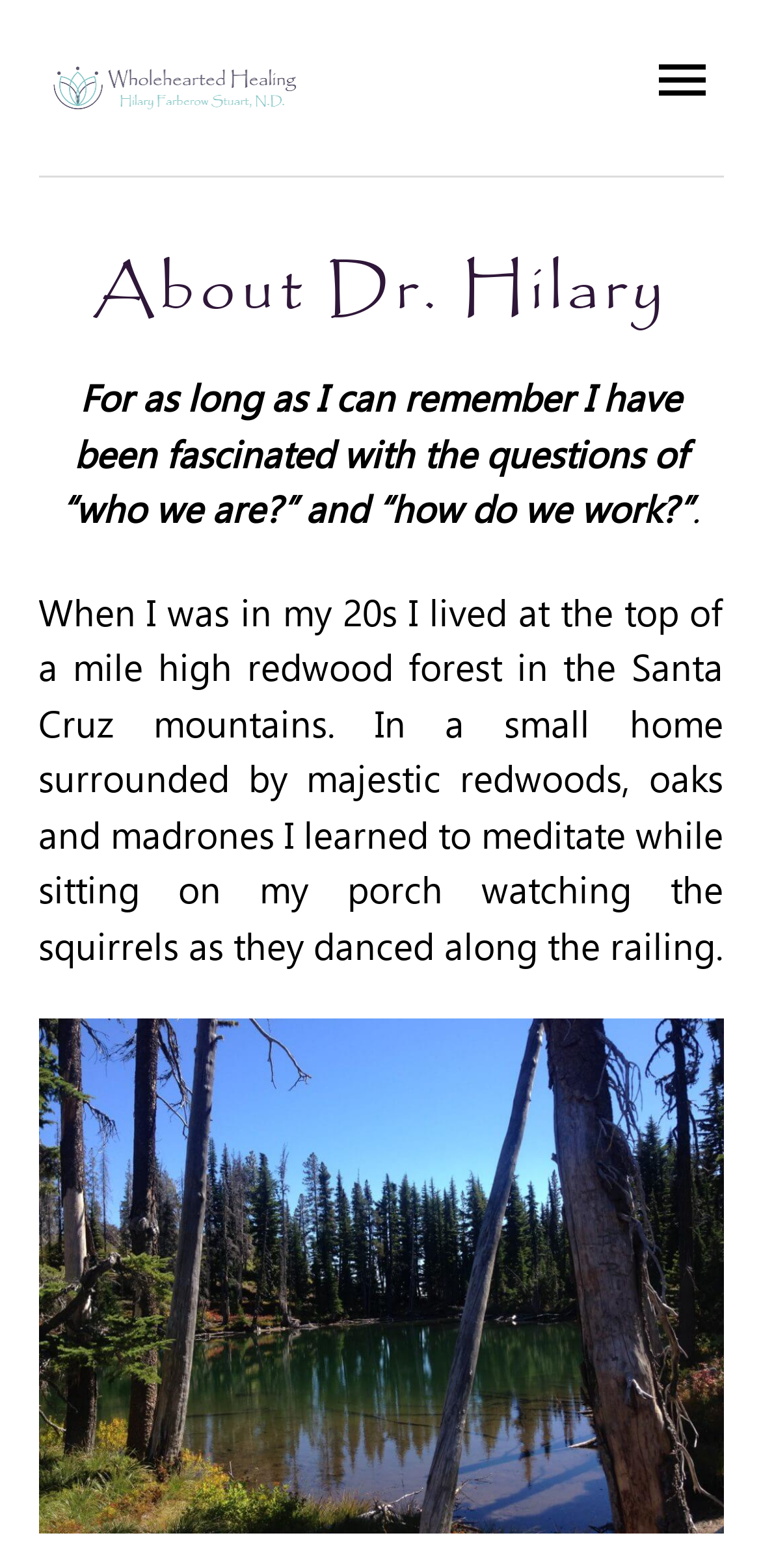Locate the bounding box of the UI element based on this description: "parent_node: Search name="s"". Provide four float numbers between 0 and 1 as [left, top, right, bottom].

None